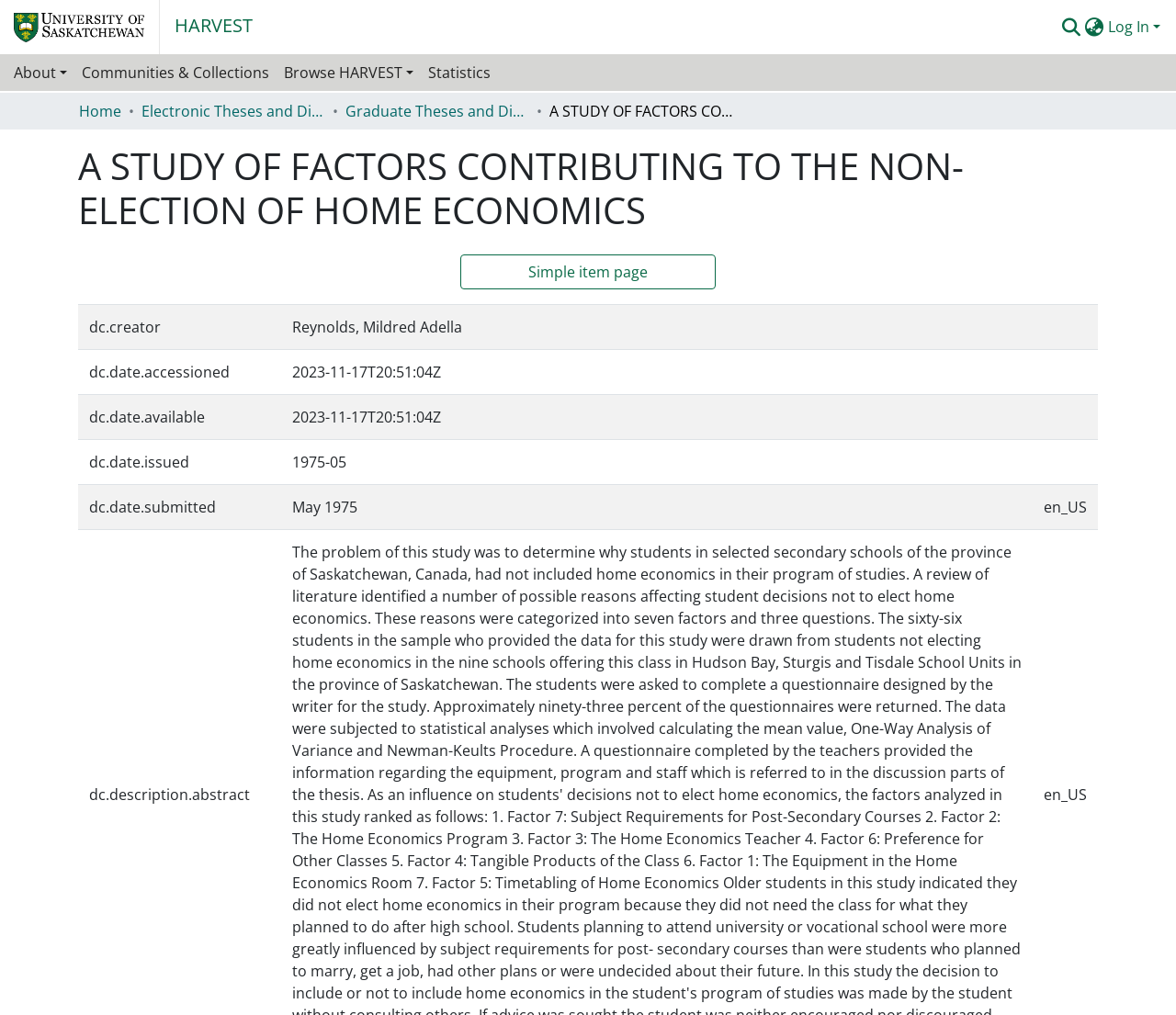Provide the bounding box coordinates of the UI element this sentence describes: "Communities & Collections".

[0.063, 0.053, 0.235, 0.089]